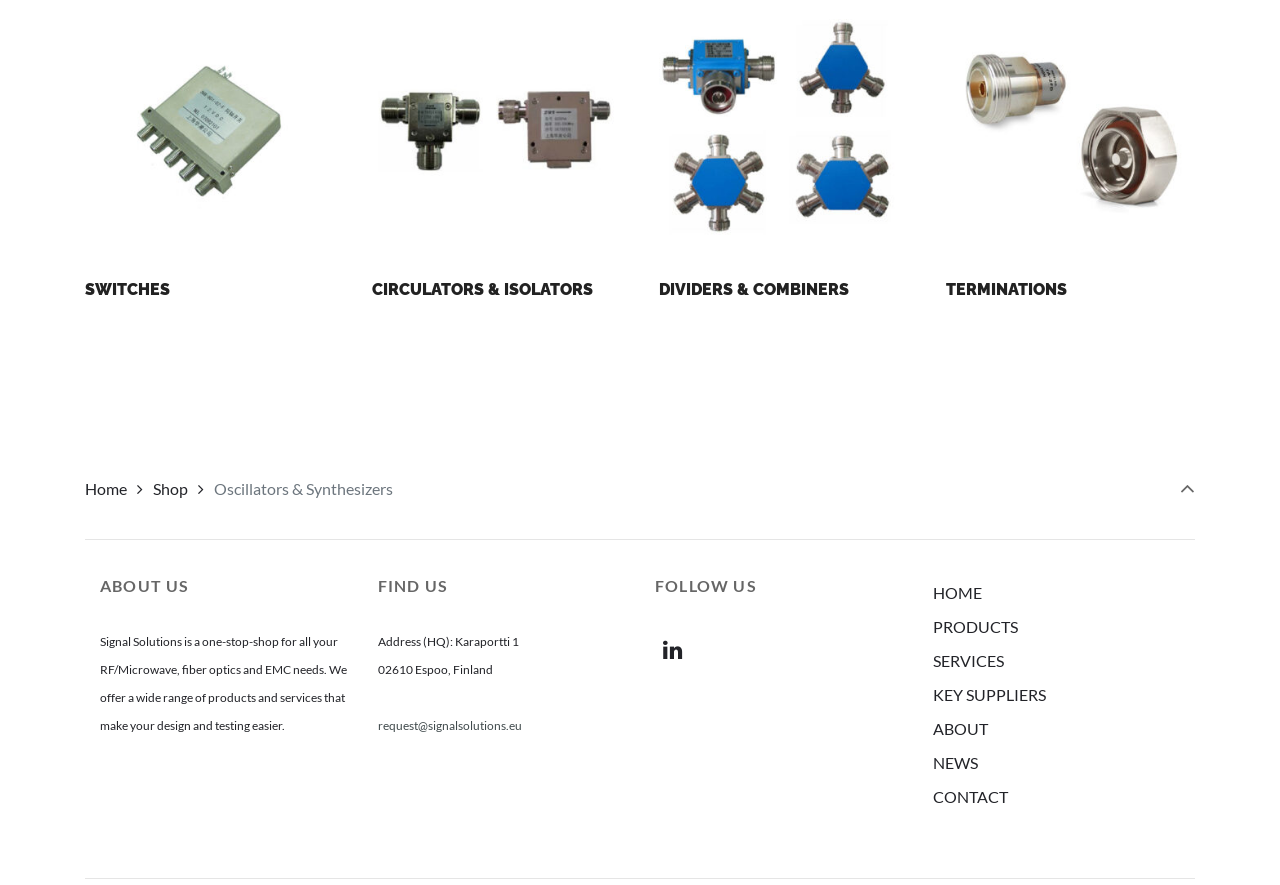Calculate the bounding box coordinates for the UI element based on the following description: "Circulators & Isolators". Ensure the coordinates are four float numbers between 0 and 1, i.e., [left, top, right, bottom].

[0.291, 0.007, 0.482, 0.352]